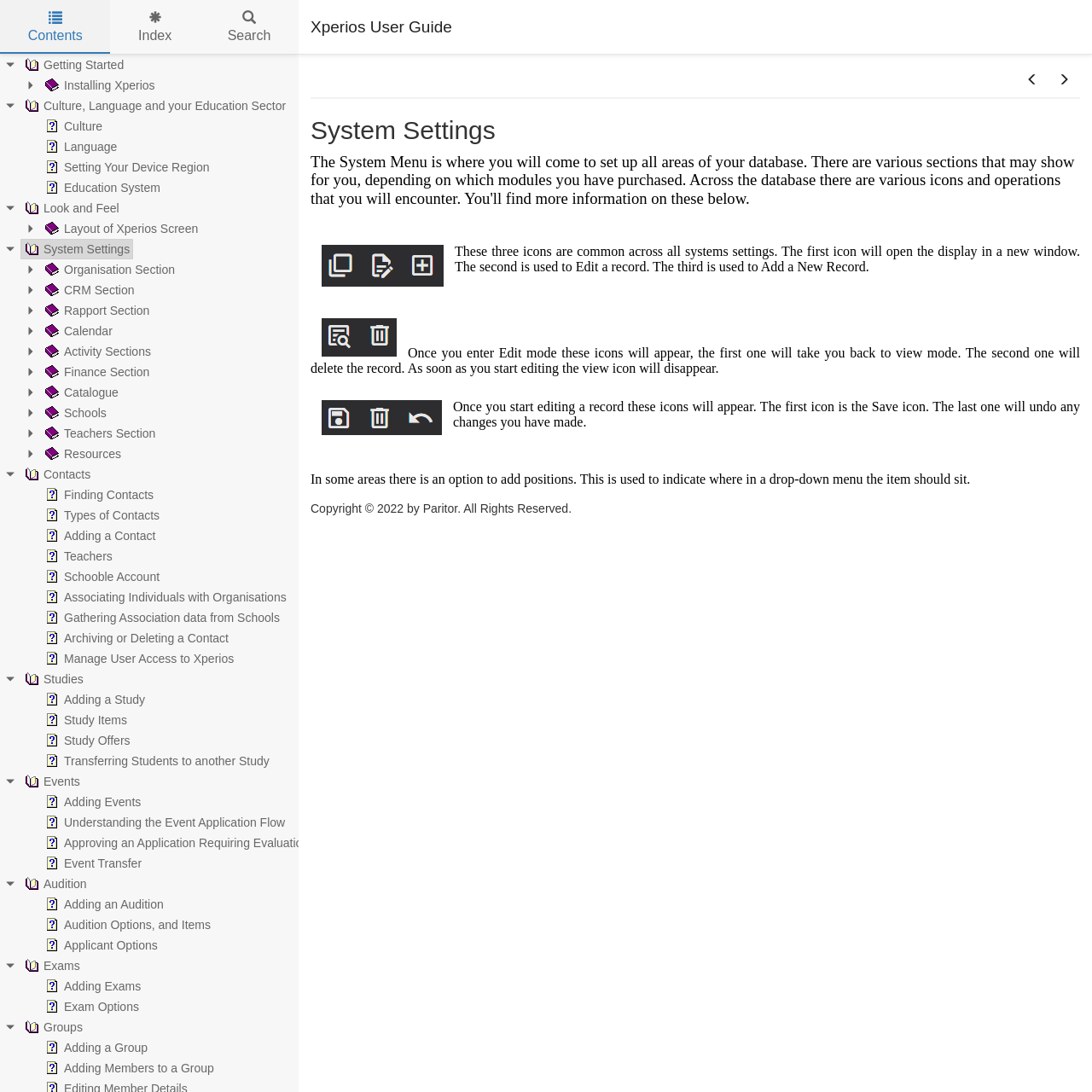Specify the bounding box coordinates of the area that needs to be clicked to achieve the following instruction: "Click the 'Save' icon".

[0.415, 0.365, 0.989, 0.393]